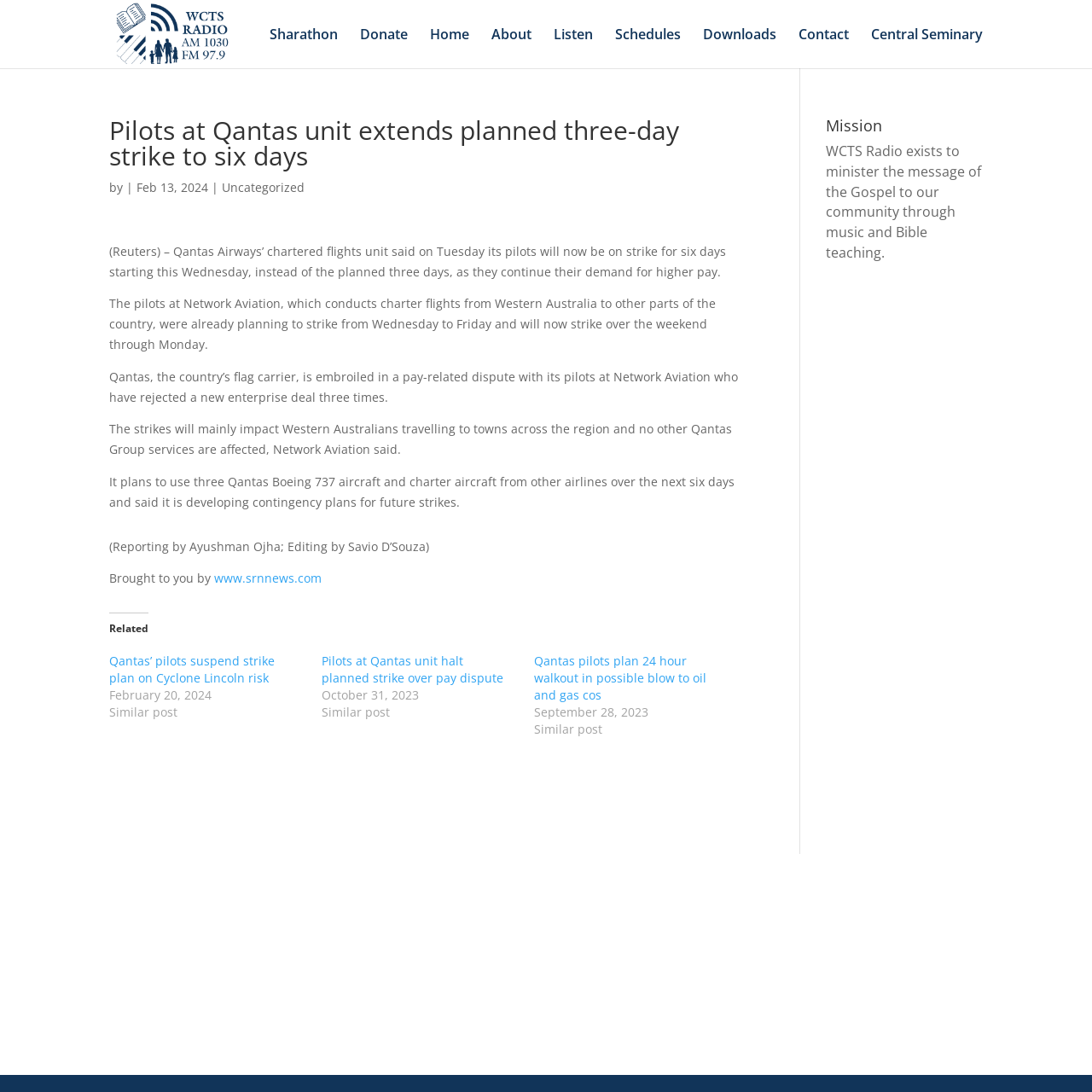Determine the bounding box coordinates of the region that needs to be clicked to achieve the task: "Learn about the mission of WCTS Radio".

[0.756, 0.108, 0.9, 0.13]